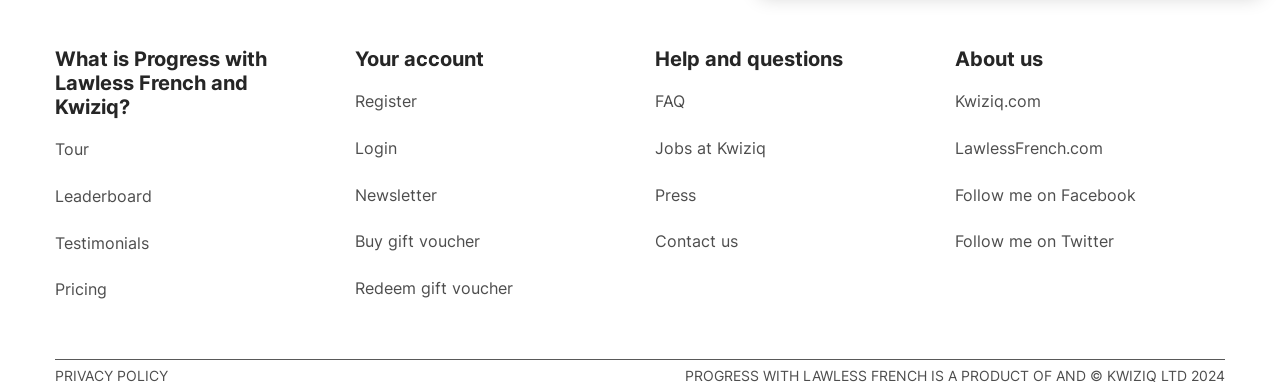Please answer the following question using a single word or phrase: 
What is the company name mentioned at the bottom of the webpage?

KWIZIQ LTD